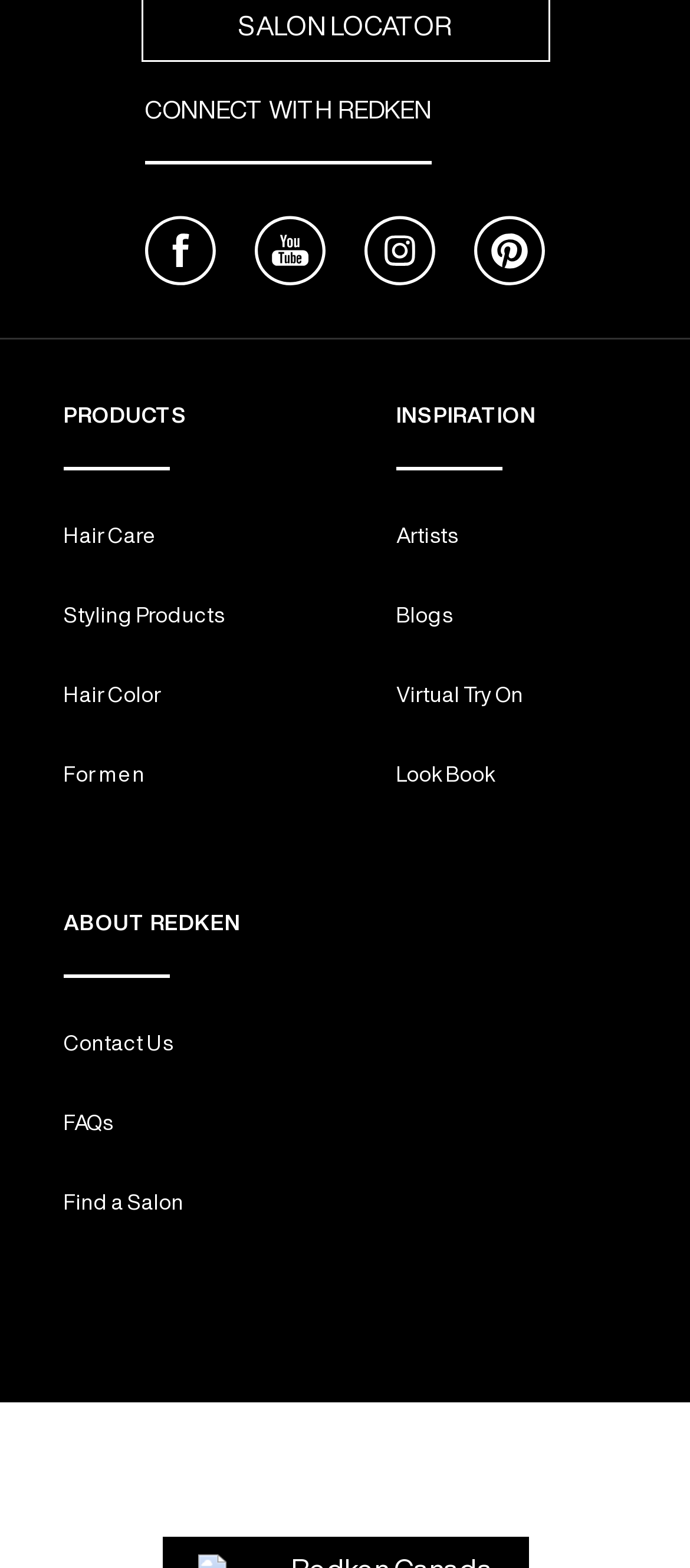Extract the bounding box coordinates for the UI element described by the text: "youtube". The coordinates should be in the form of [left, top, right, bottom] with values between 0 and 1.

[0.369, 0.138, 0.472, 0.188]